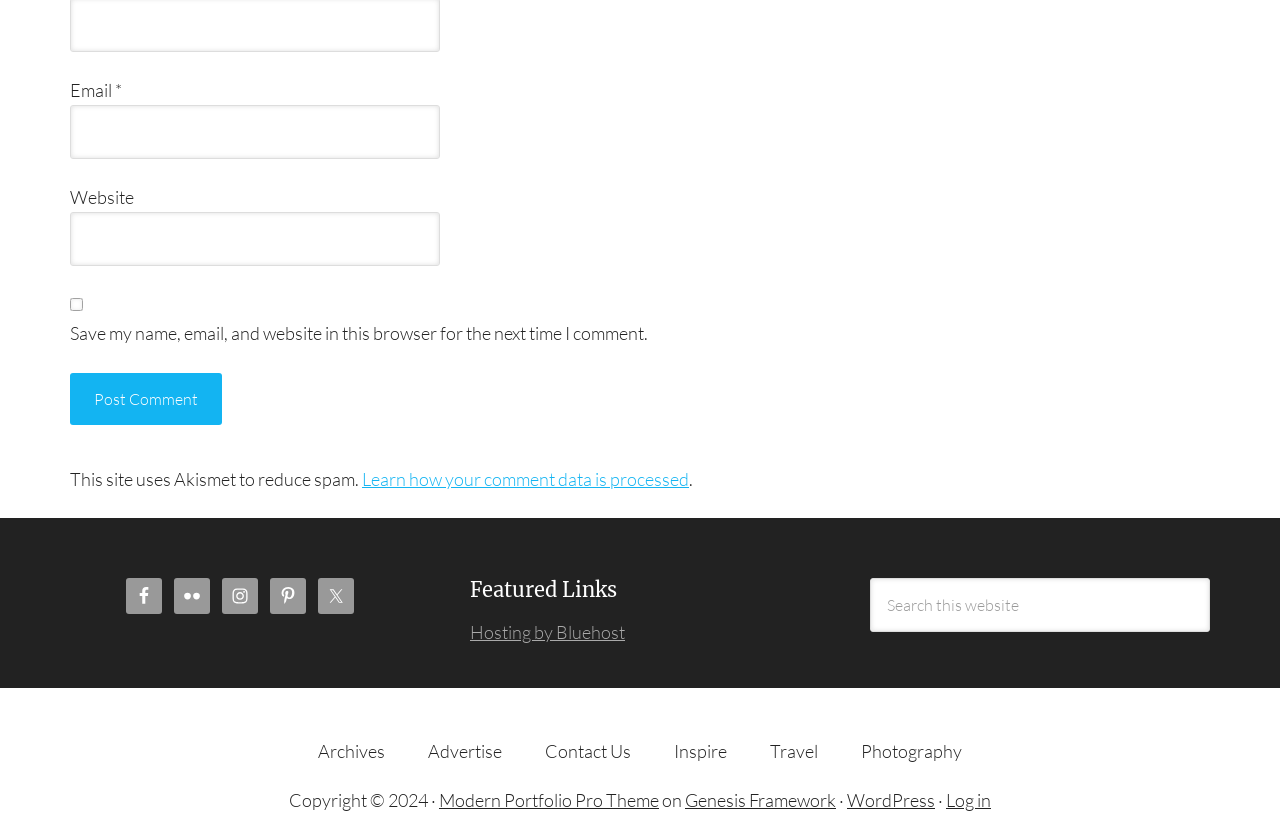What is the purpose of the 'Email' and 'Website' textboxes?
Respond to the question with a single word or phrase according to the image.

Commenting